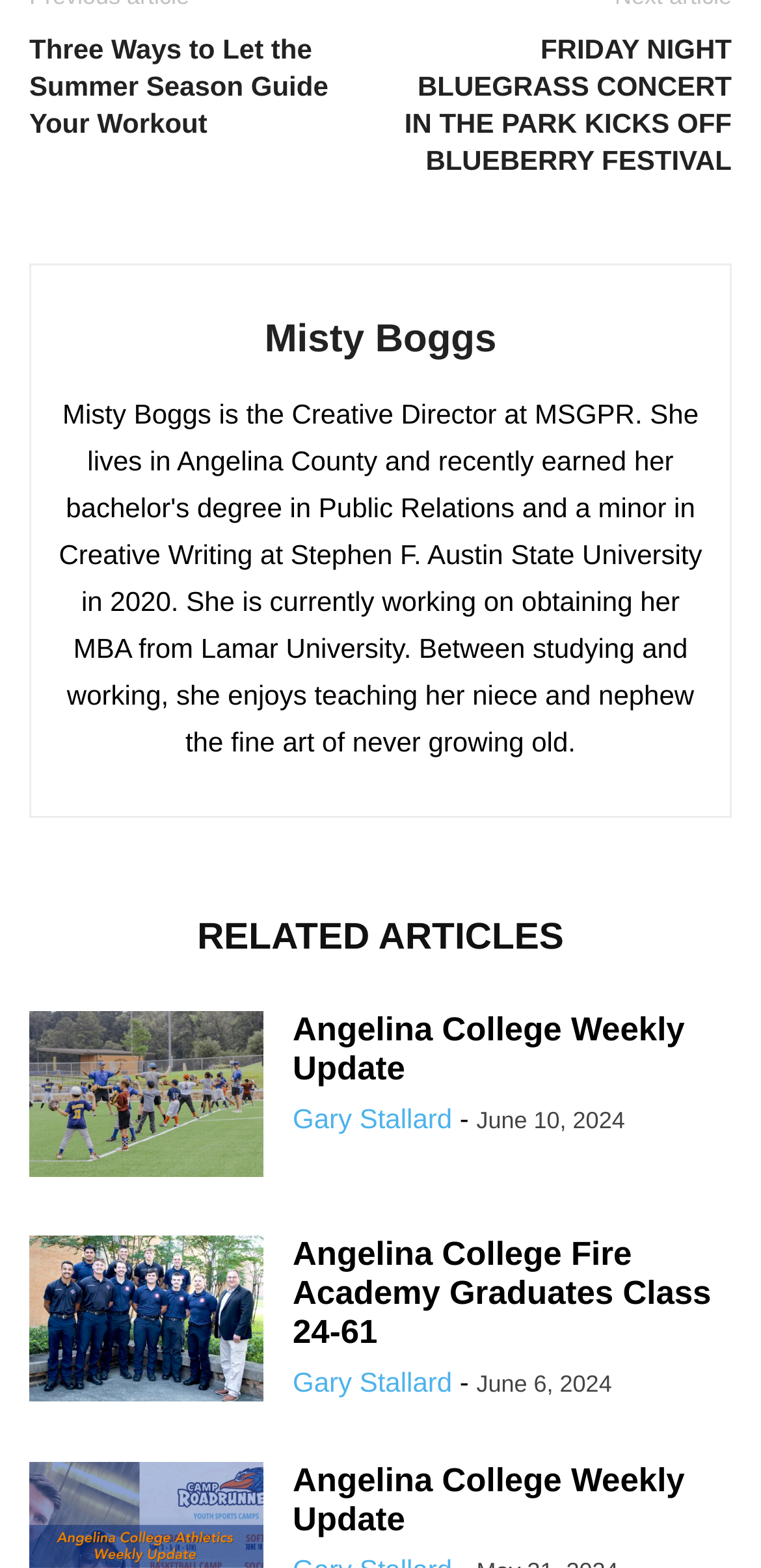Kindly respond to the following question with a single word or a brief phrase: 
What is the title of the first article?

Three Ways to Let the Summer Season Guide Your Workout